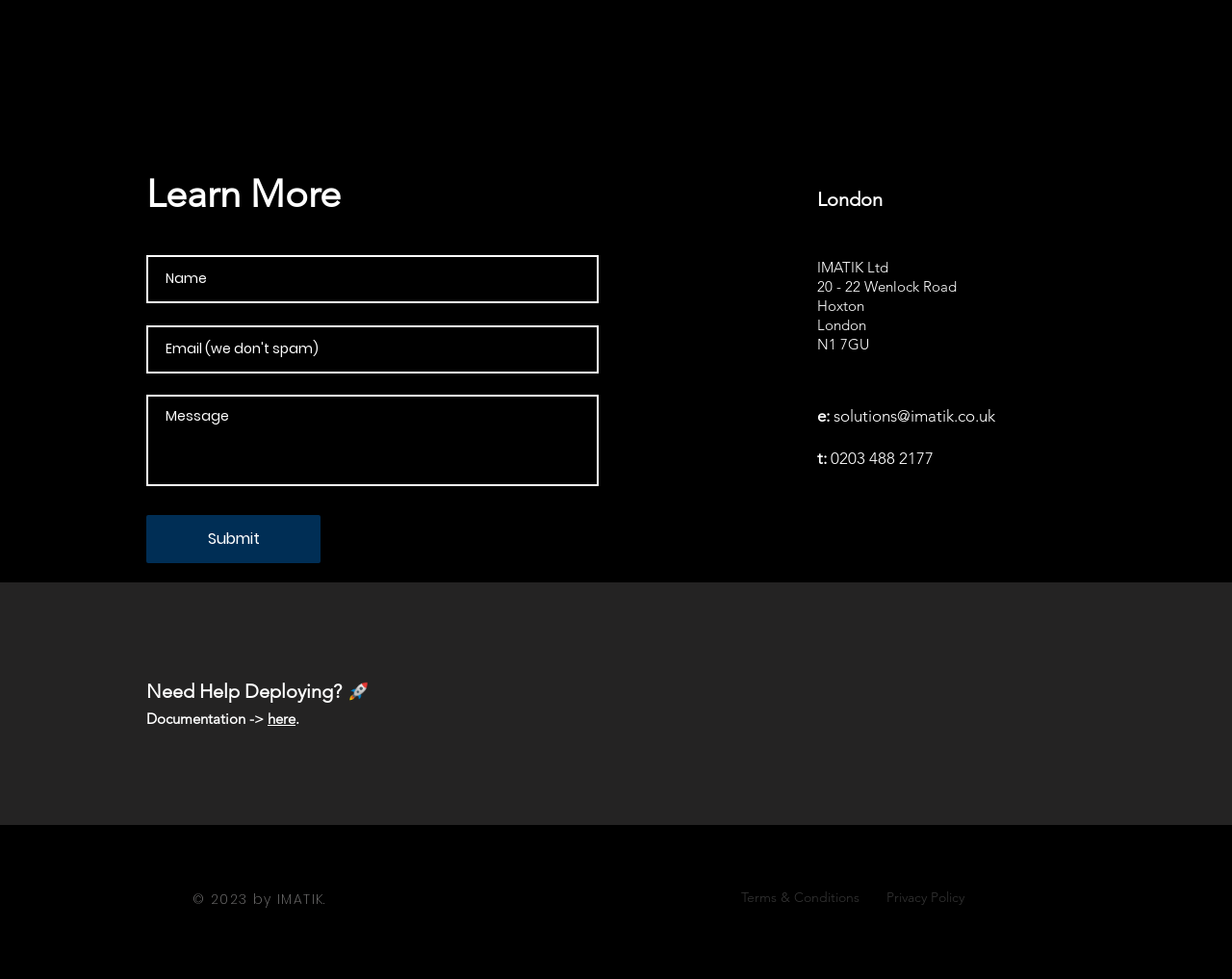Please provide the bounding box coordinates for the element that needs to be clicked to perform the following instruction: "Click on the 'here' link for documentation". The coordinates should be given as four float numbers between 0 and 1, i.e., [left, top, right, bottom].

[0.217, 0.725, 0.24, 0.743]